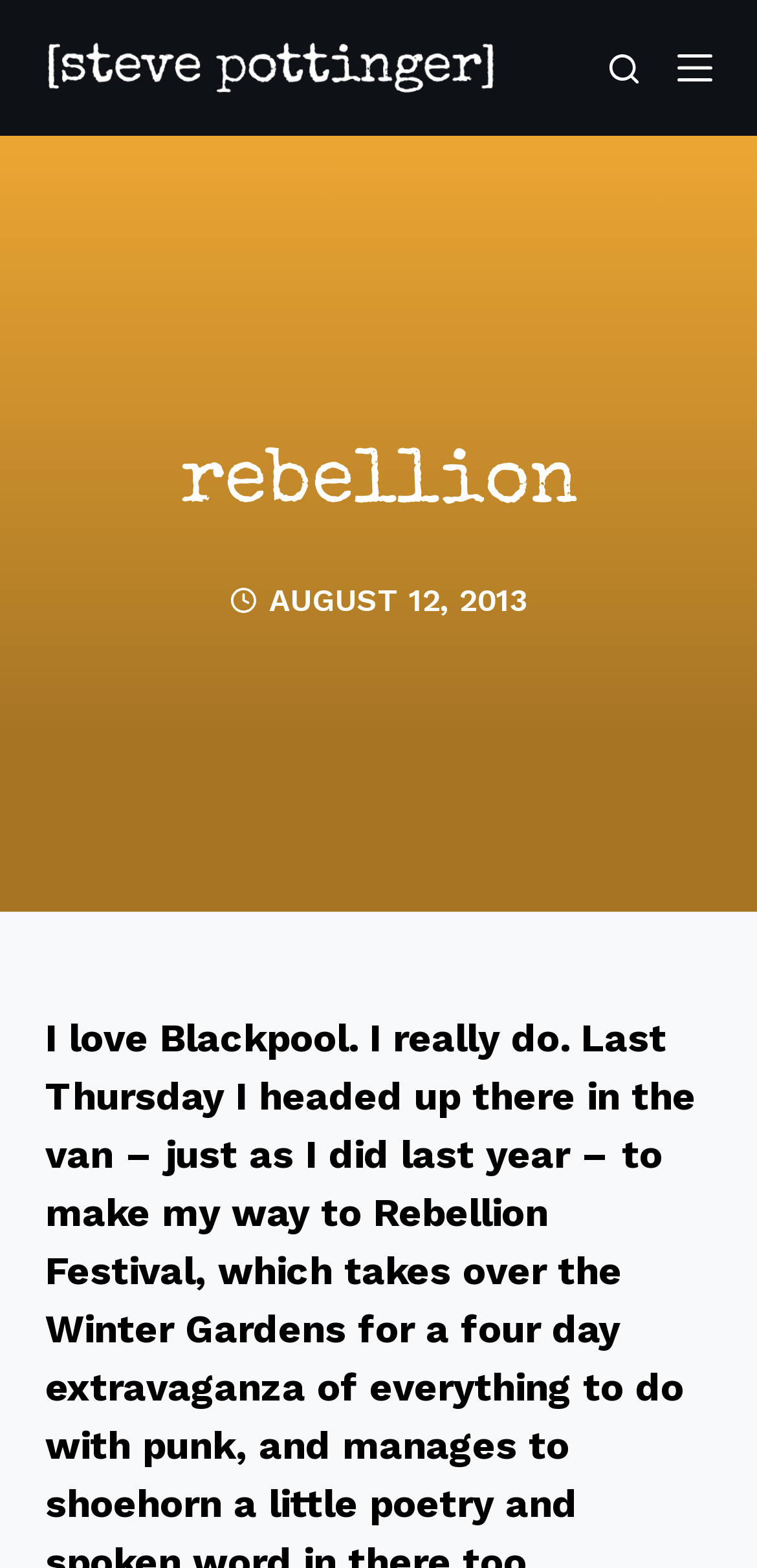Give a one-word or phrase response to the following question: What is the name of the header on the webpage?

rebellion